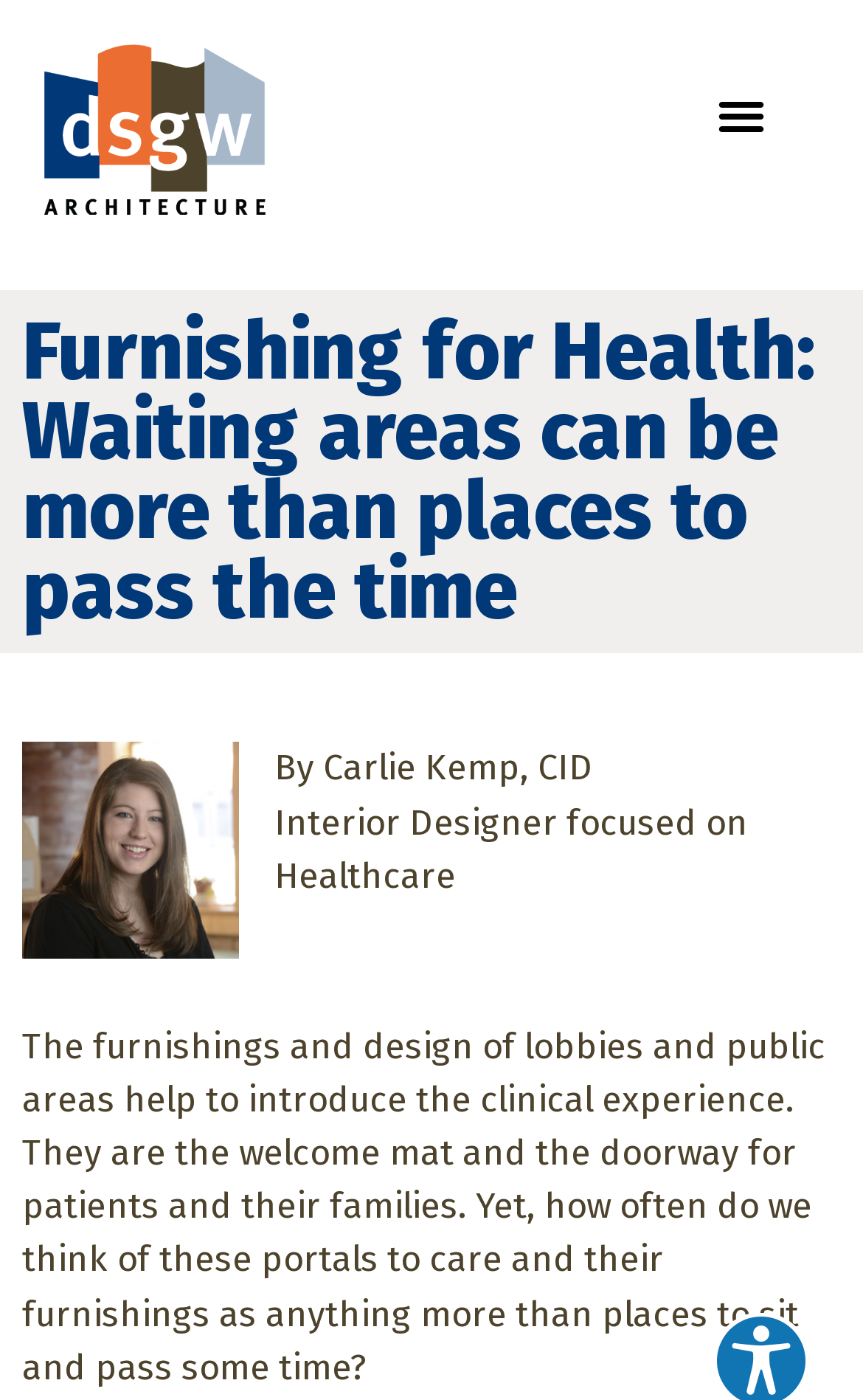Your task is to extract the text of the main heading from the webpage.

Furnishing for Health: Waiting areas can be more than places to pass the time